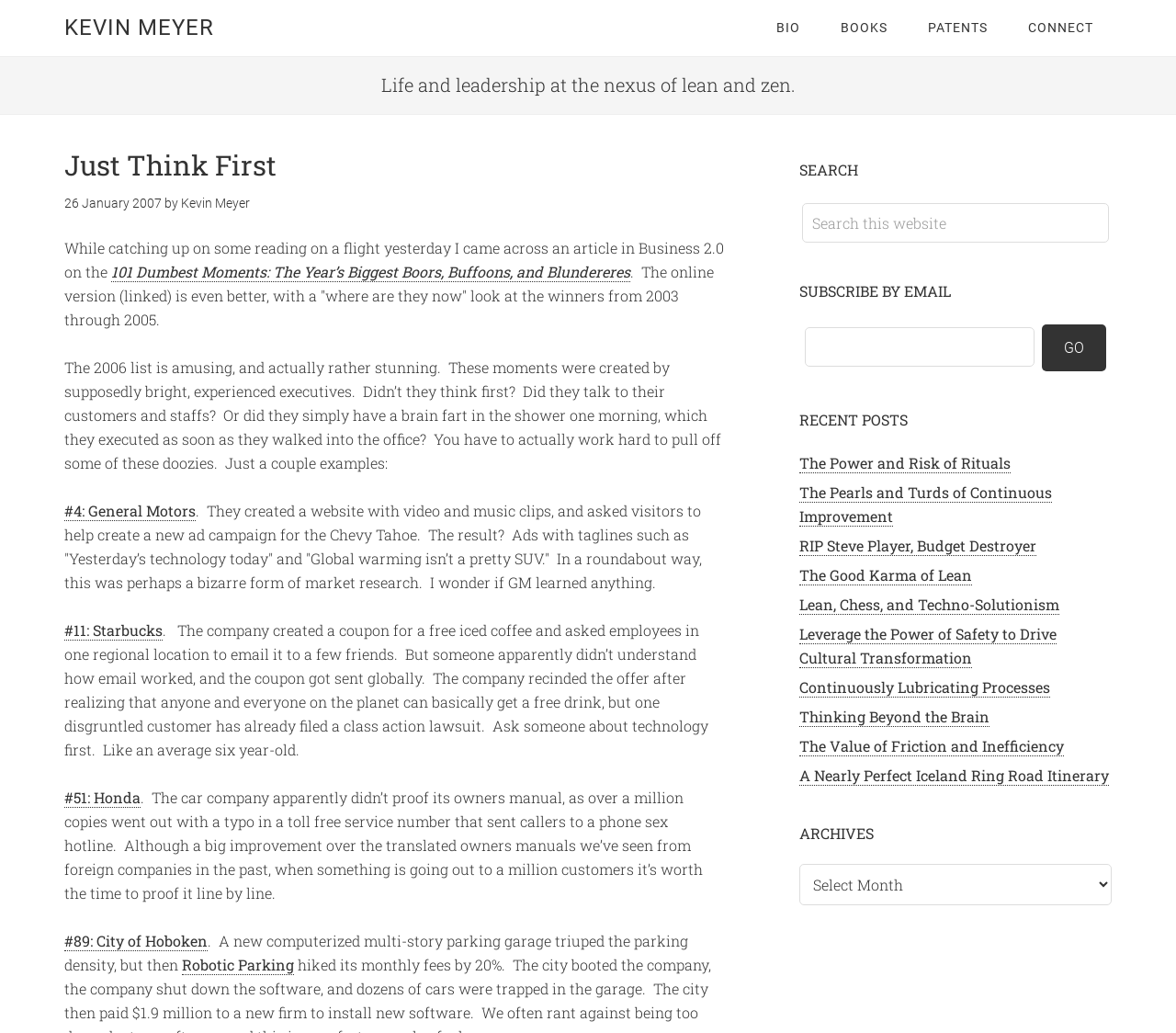Using the format (top-left x, top-left y, bottom-right x, bottom-right y), and given the element description, identify the bounding box coordinates within the screenshot: #4: General Motors

[0.055, 0.485, 0.166, 0.504]